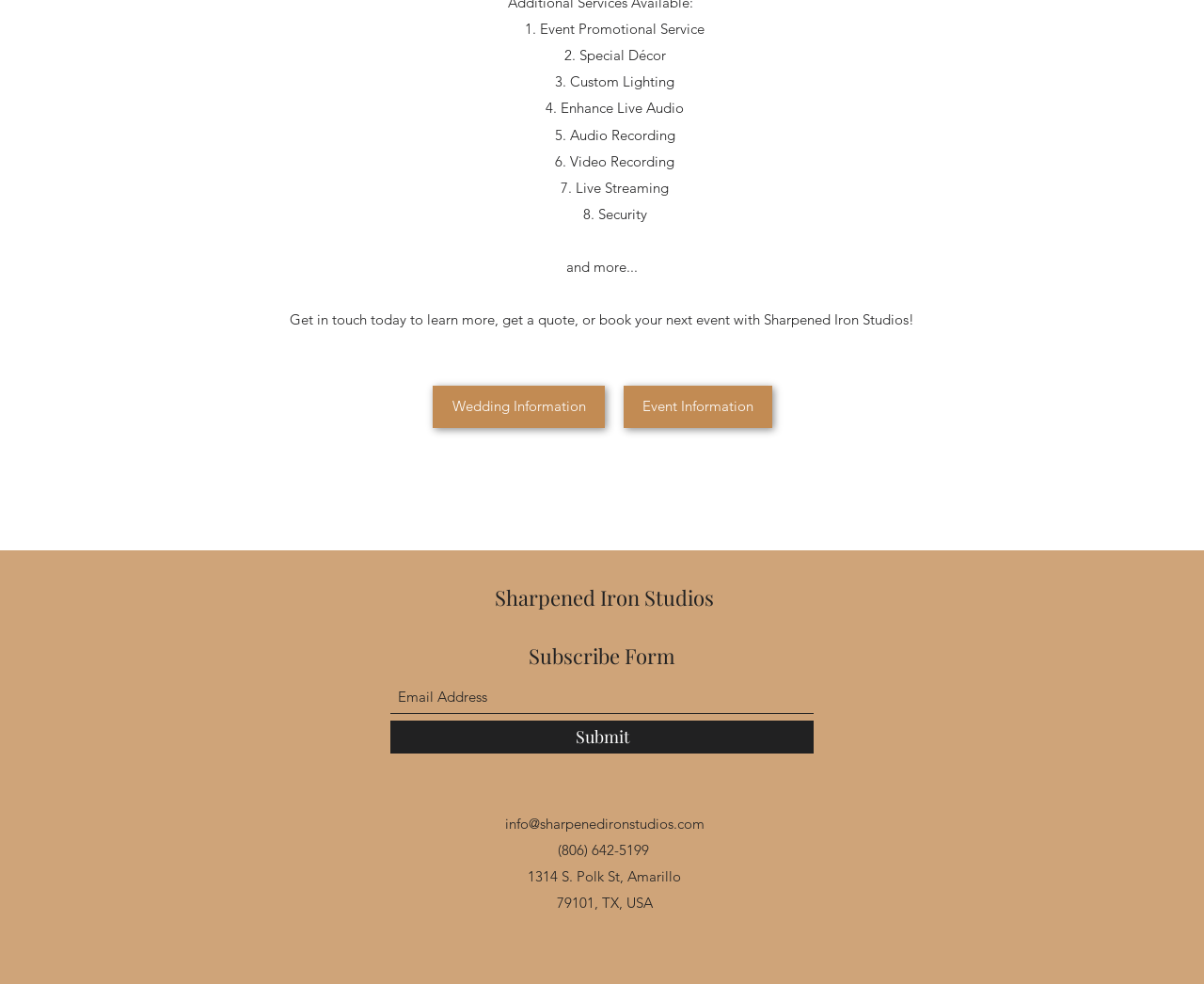Use a single word or phrase to answer the question:
What can I do on this webpage?

Get in touch, learn more, or book an event